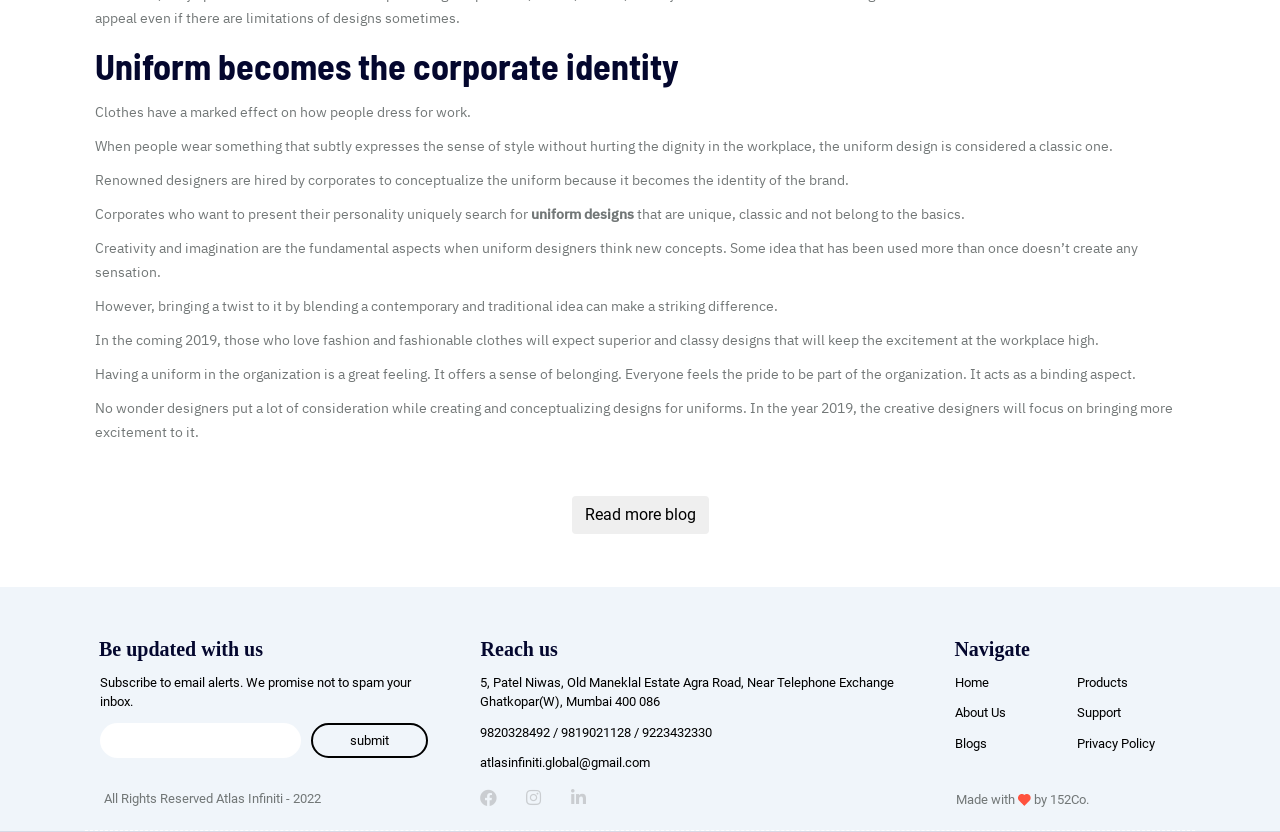What is the main topic of the blog post?
Answer the question in as much detail as possible.

The main topic of the blog post is about uniform design, as indicated by the heading 'Uniform becomes the corporate identity' and the subsequent paragraphs discussing the importance of uniform design in the workplace.